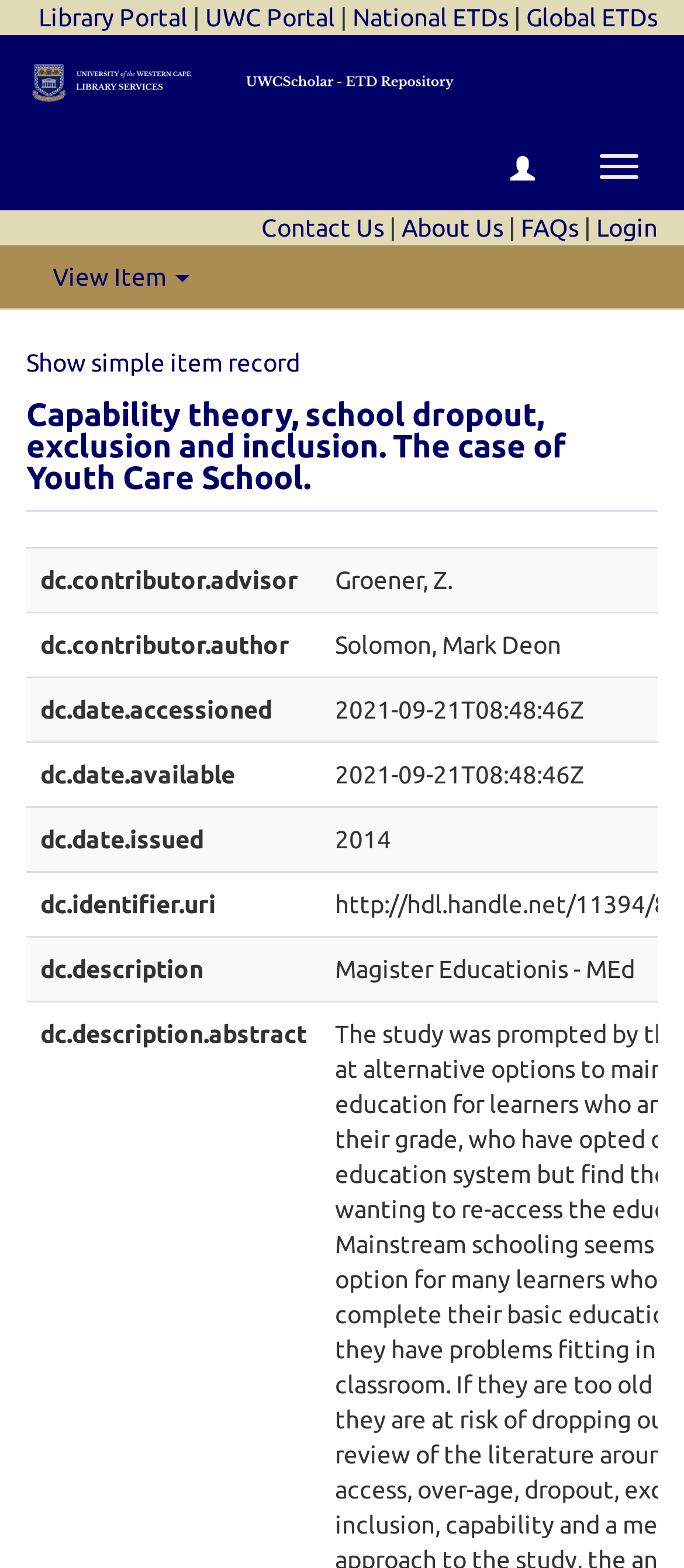Specify the bounding box coordinates of the area that needs to be clicked to achieve the following instruction: "Go to Library Portal".

[0.056, 0.002, 0.274, 0.02]